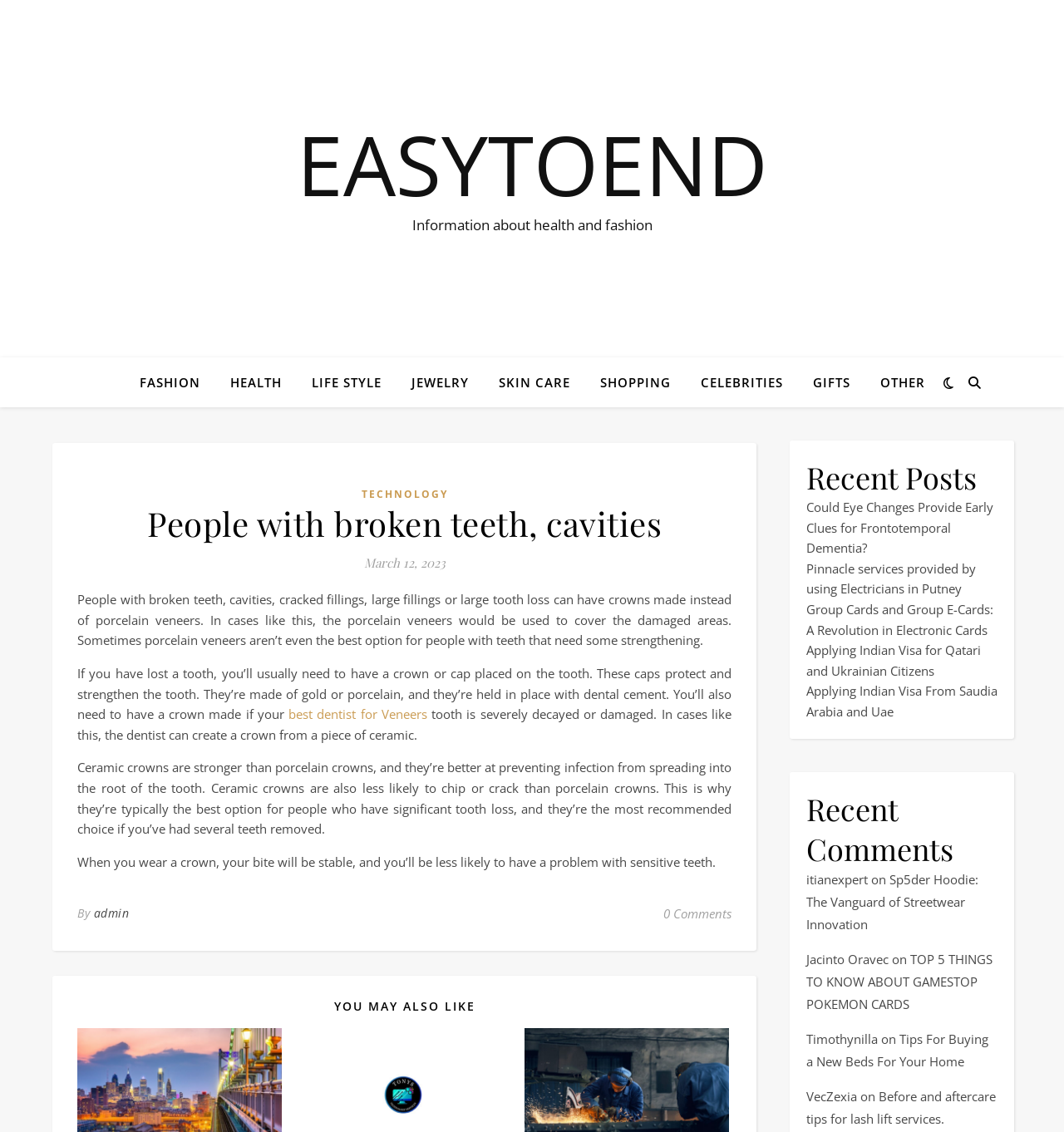What is the purpose of ceramic crowns?
Provide a detailed and well-explained answer to the question.

According to the article, ceramic crowns are stronger than porcelain crowns and are better at preventing infection from spreading into the root of the tooth. This suggests that one of the main purposes of ceramic crowns is to prevent infection.